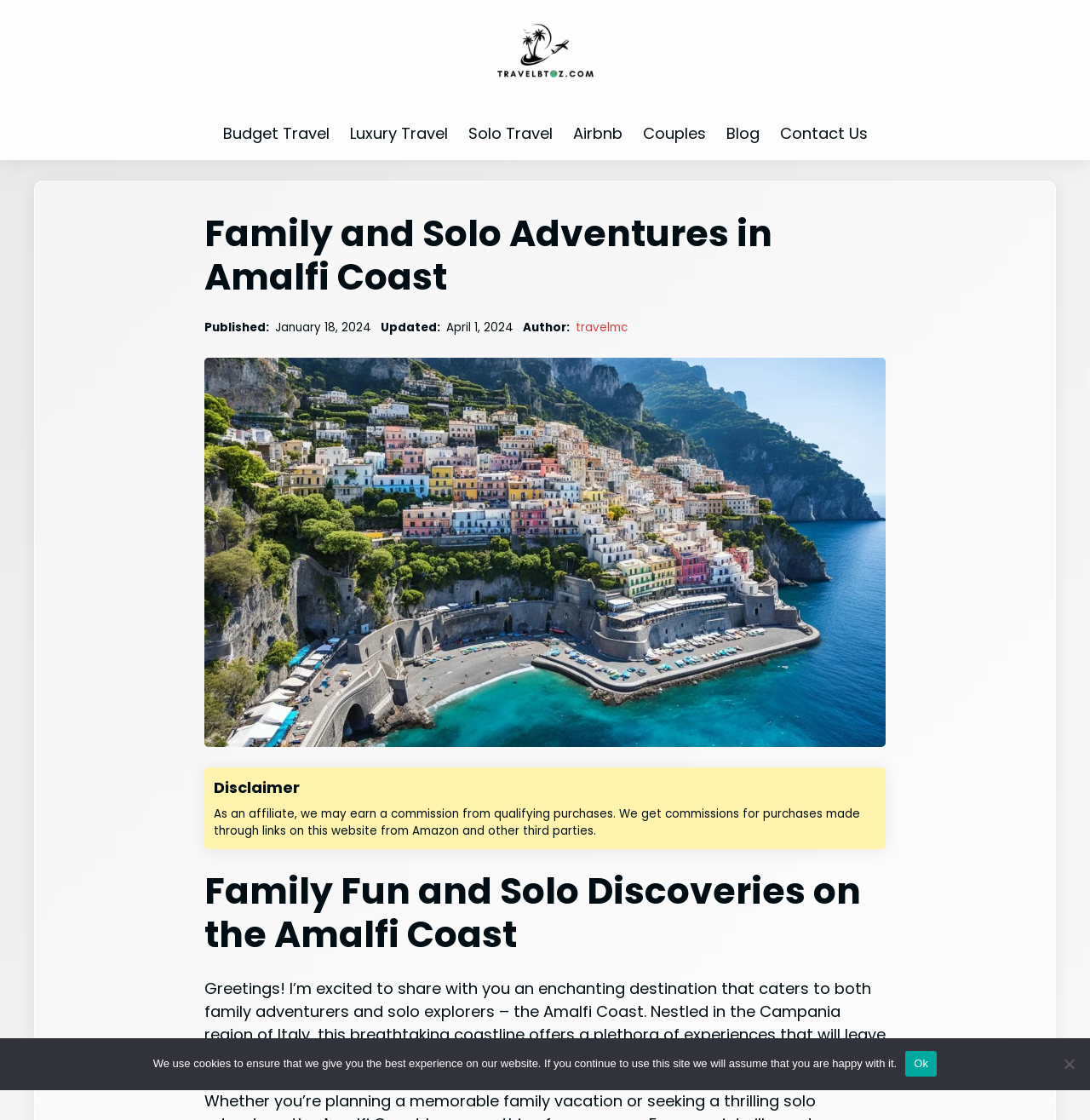What type of content is the webpage about?
Based on the image, give a one-word or short phrase answer.

Travel